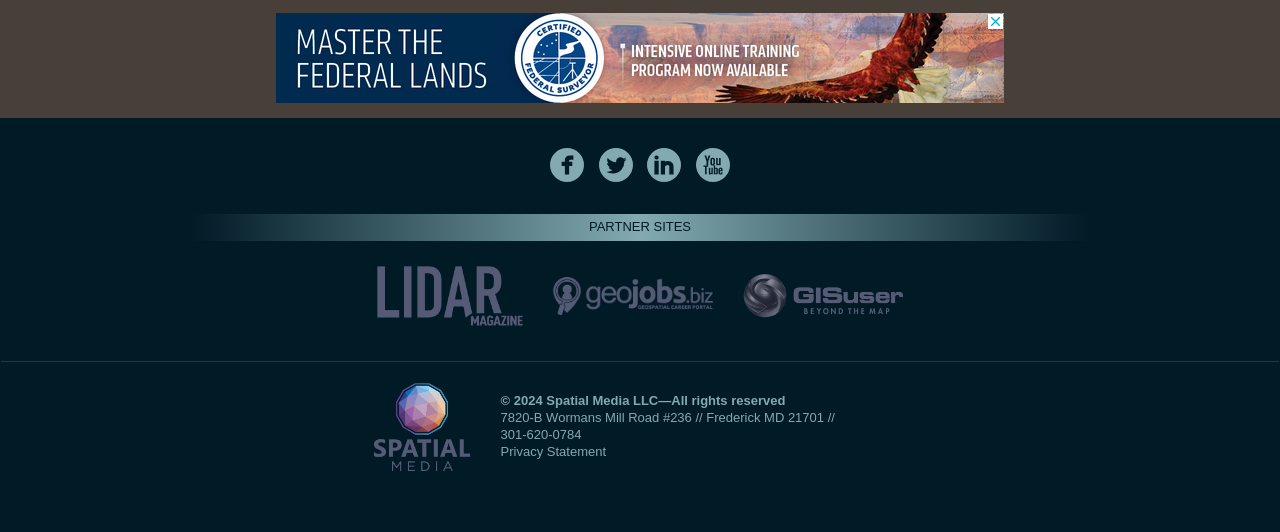Find the bounding box coordinates of the element you need to click on to perform this action: 'check the Privacy Statement'. The coordinates should be represented by four float values between 0 and 1, in the format [left, top, right, bottom].

[0.391, 0.834, 0.473, 0.863]